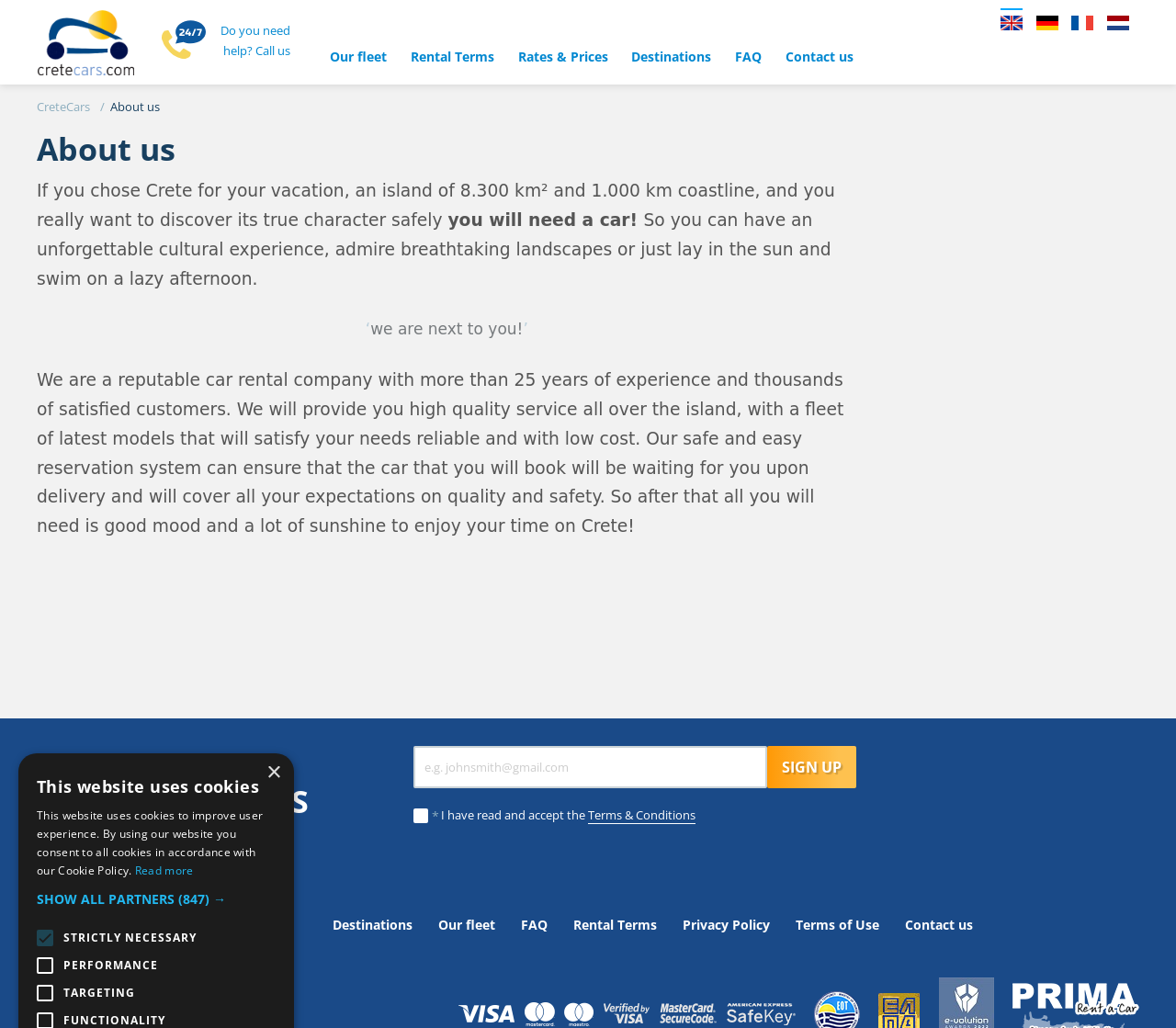Look at the image and write a detailed answer to the question: 
What is the language of the webpage?

The language of the webpage can be changed by clicking on the links 'en', 'de', 'fr', or 'nl' at the top right corner of the webpage, which suggests that the webpage is available in multiple languages.